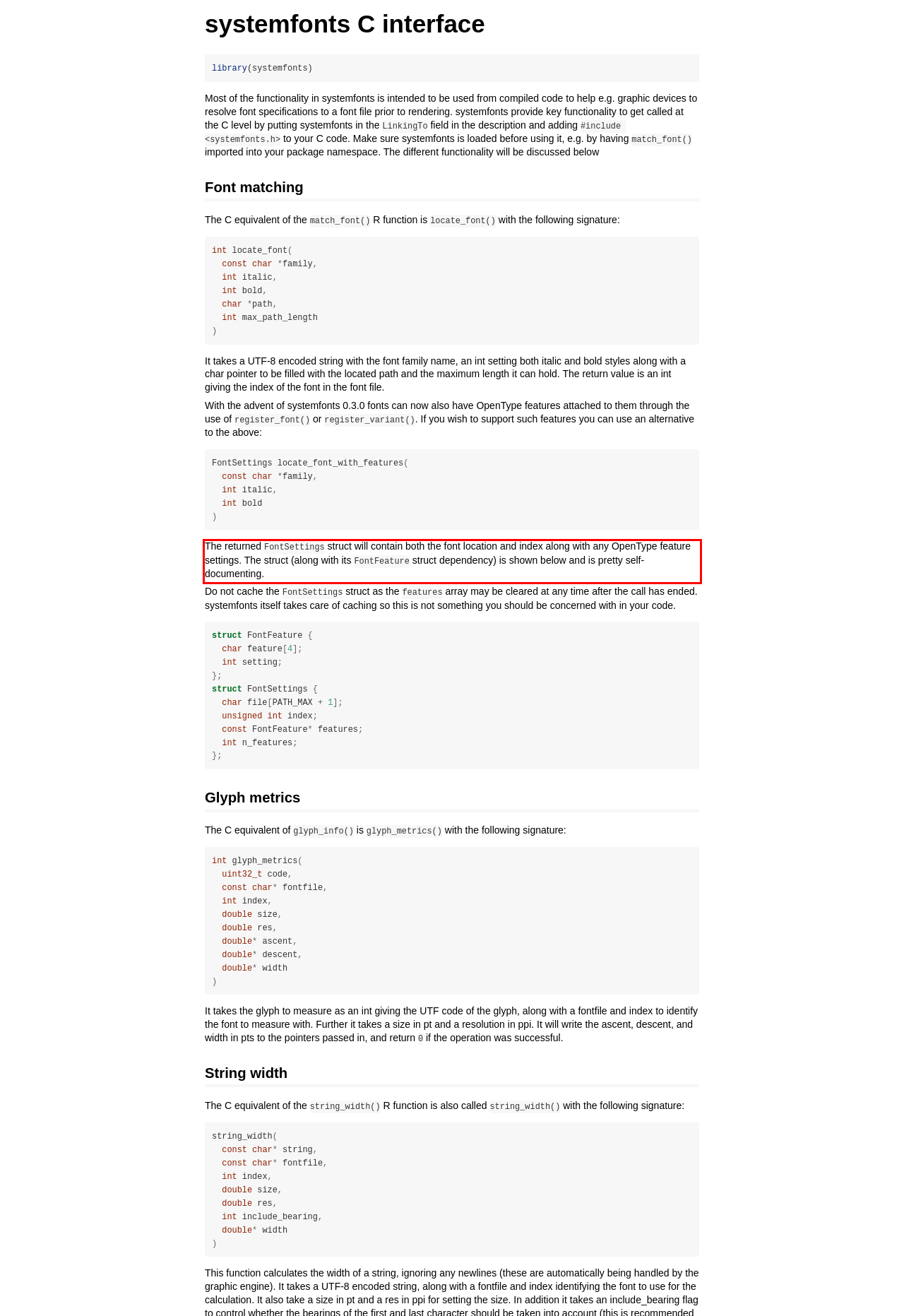You are provided with a screenshot of a webpage that includes a red bounding box. Extract and generate the text content found within the red bounding box.

The returned FontSettings struct will contain both the font location and index along with any OpenType feature settings. The struct (along with its FontFeature struct dependency) is shown below and is pretty self-documenting.